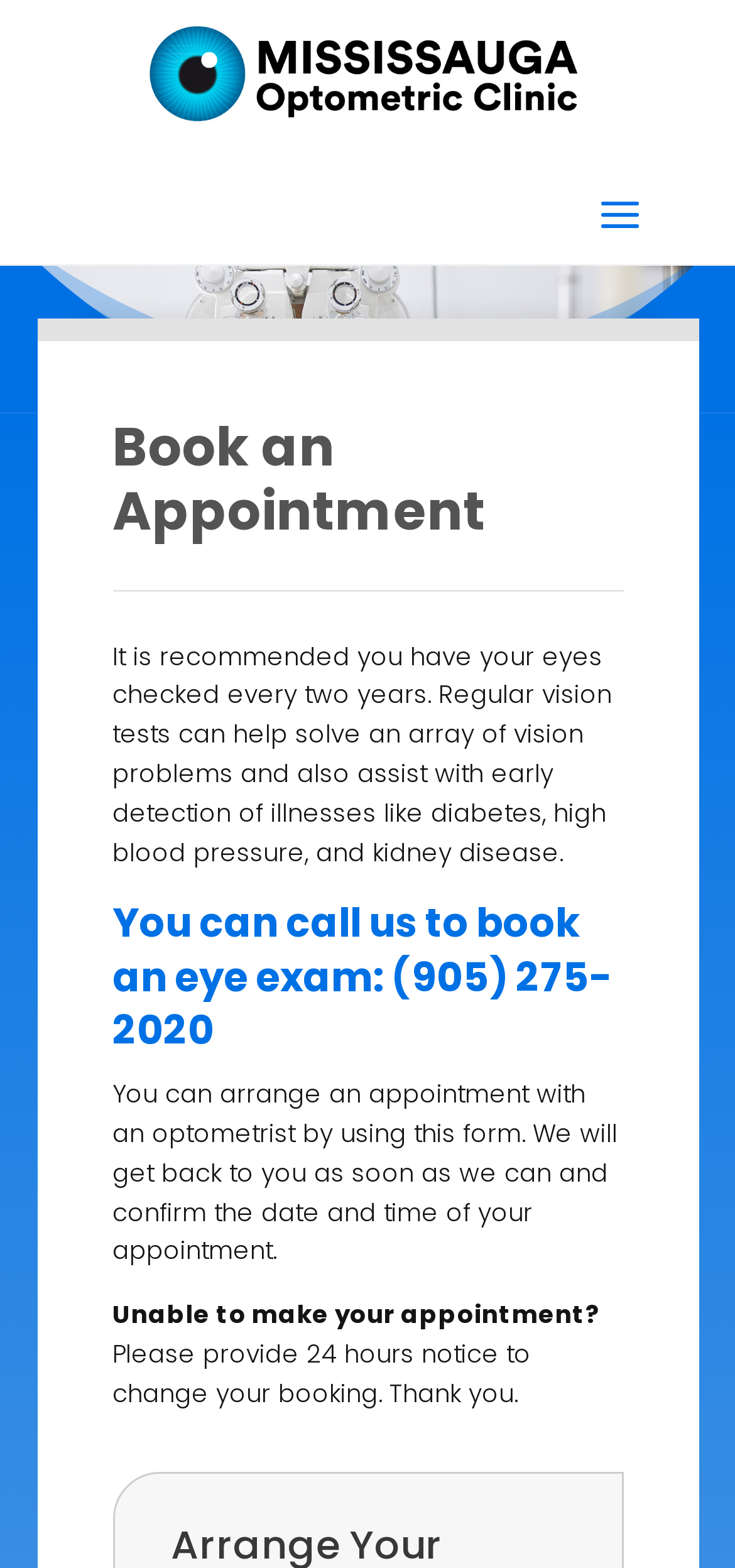What is the phone number of the clinic?
Using the visual information from the image, give a one-word or short-phrase answer.

(905) 275-2020